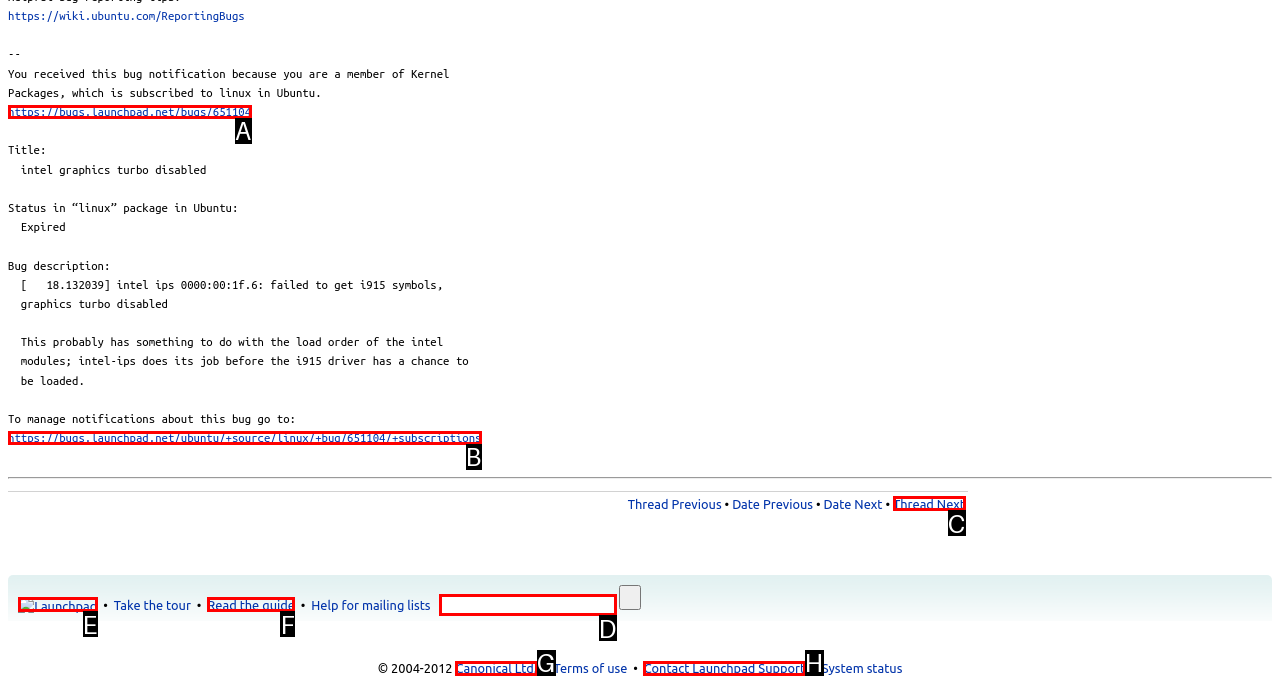Tell me which one HTML element best matches the description: Canonical Ltd. Answer with the option's letter from the given choices directly.

G